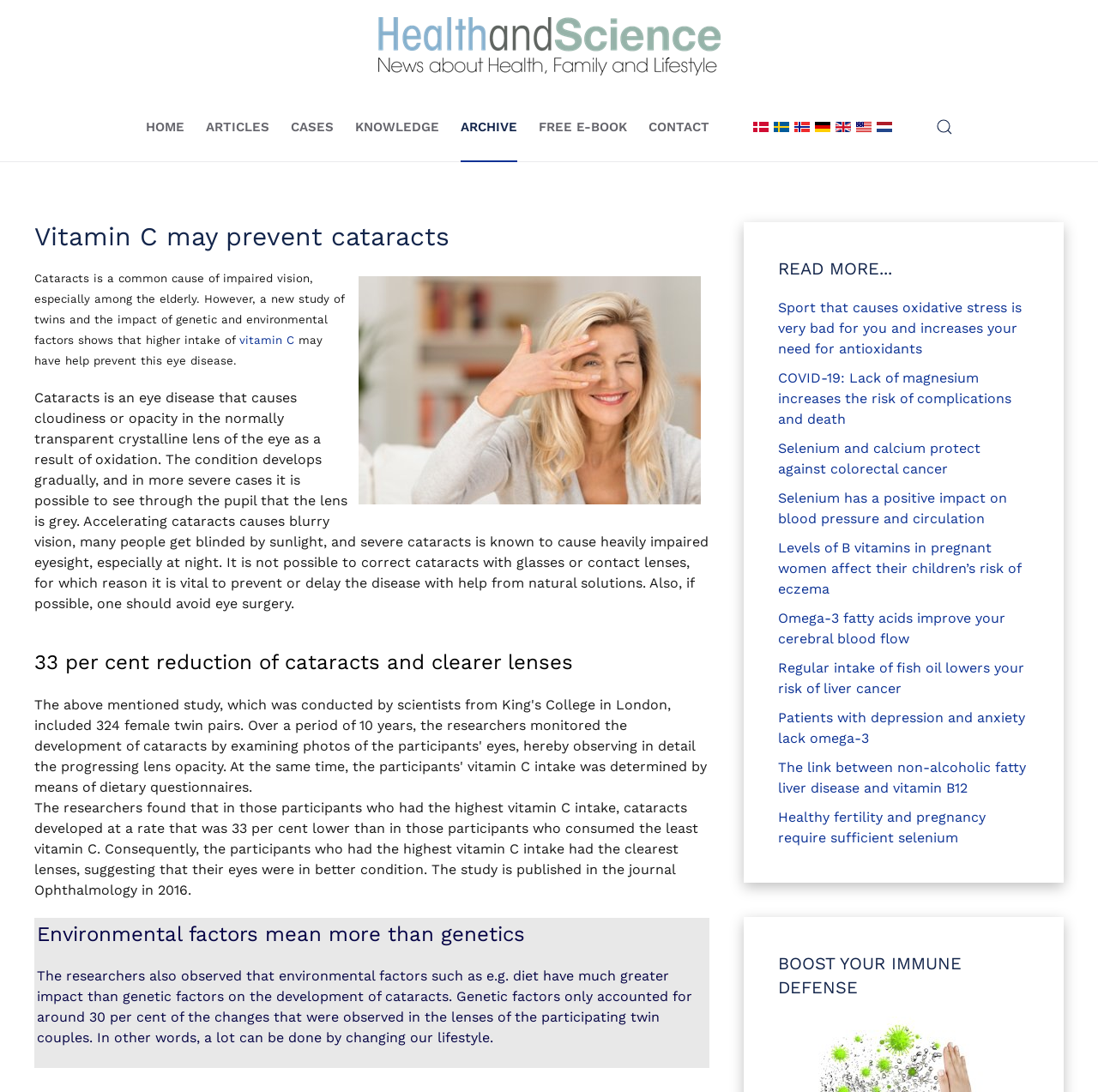Given the element description: "Contact", predict the bounding box coordinates of this UI element. The coordinates must be four float numbers between 0 and 1, given as [left, top, right, bottom].

[0.59, 0.085, 0.646, 0.148]